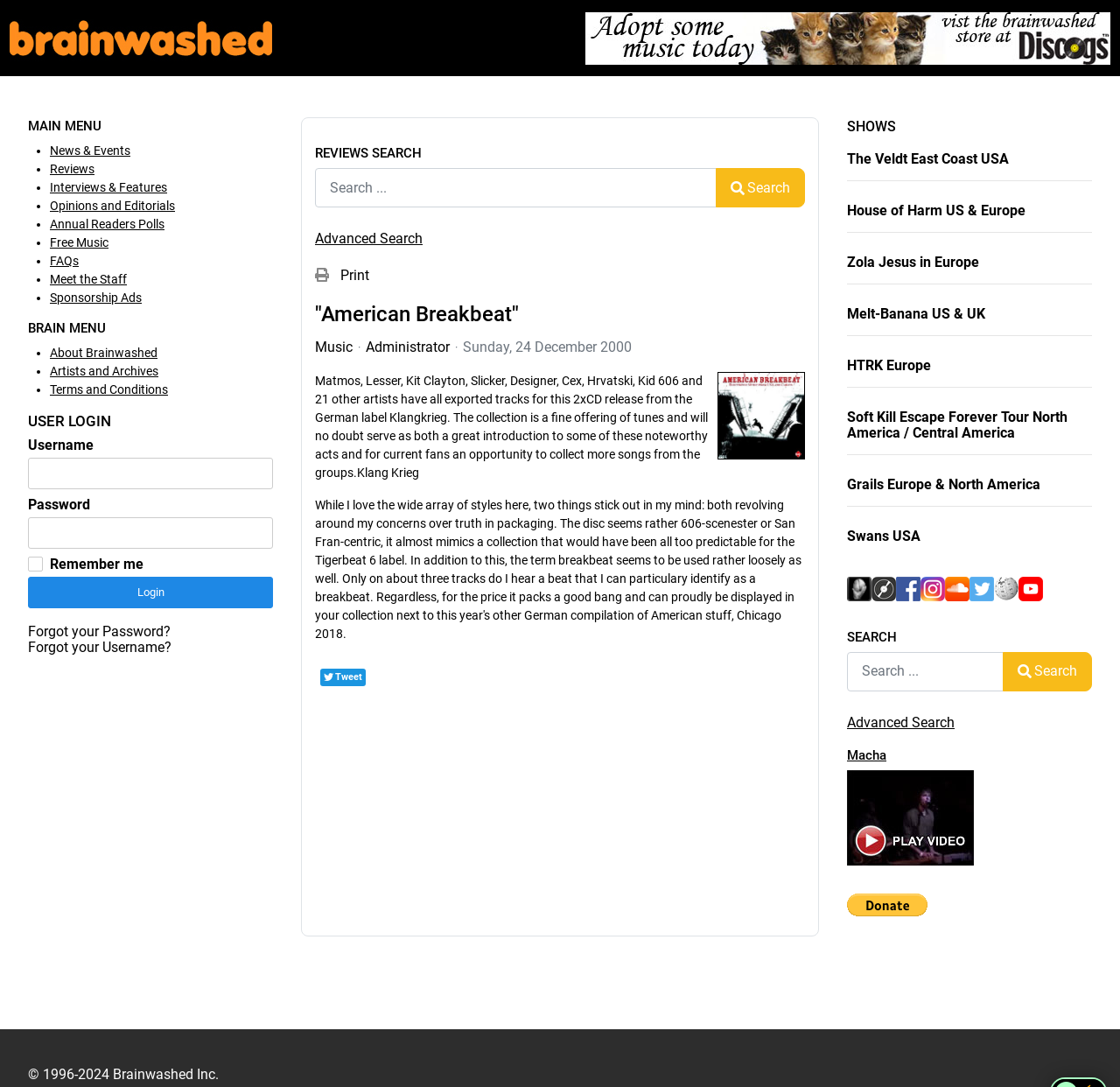Given the webpage screenshot, identify the bounding box of the UI element that matches this description: "Melt-Banana US & UK".

[0.756, 0.281, 0.88, 0.296]